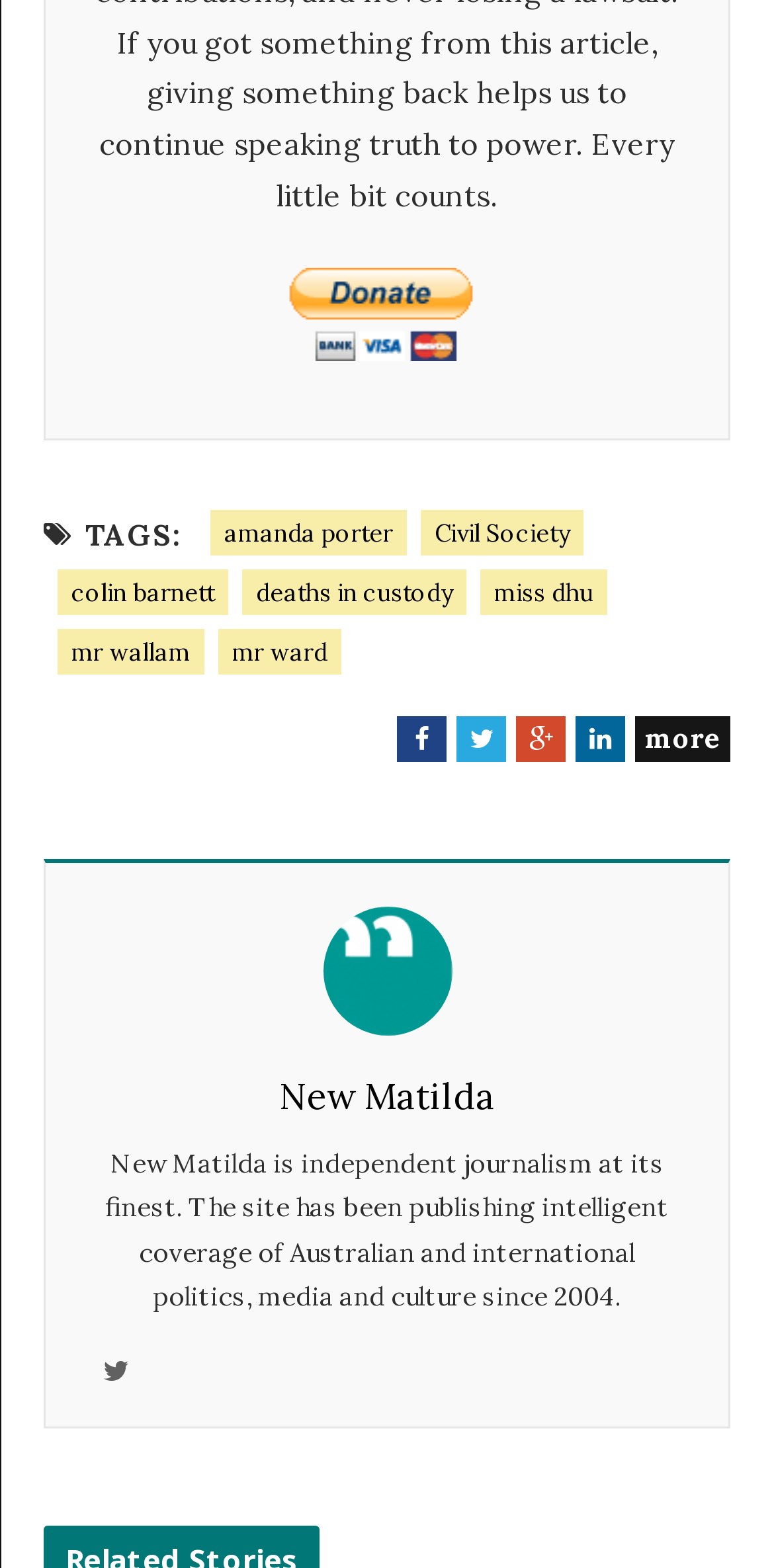Please determine the bounding box coordinates for the element with the description: "New Matilda".

[0.36, 0.681, 0.64, 0.72]